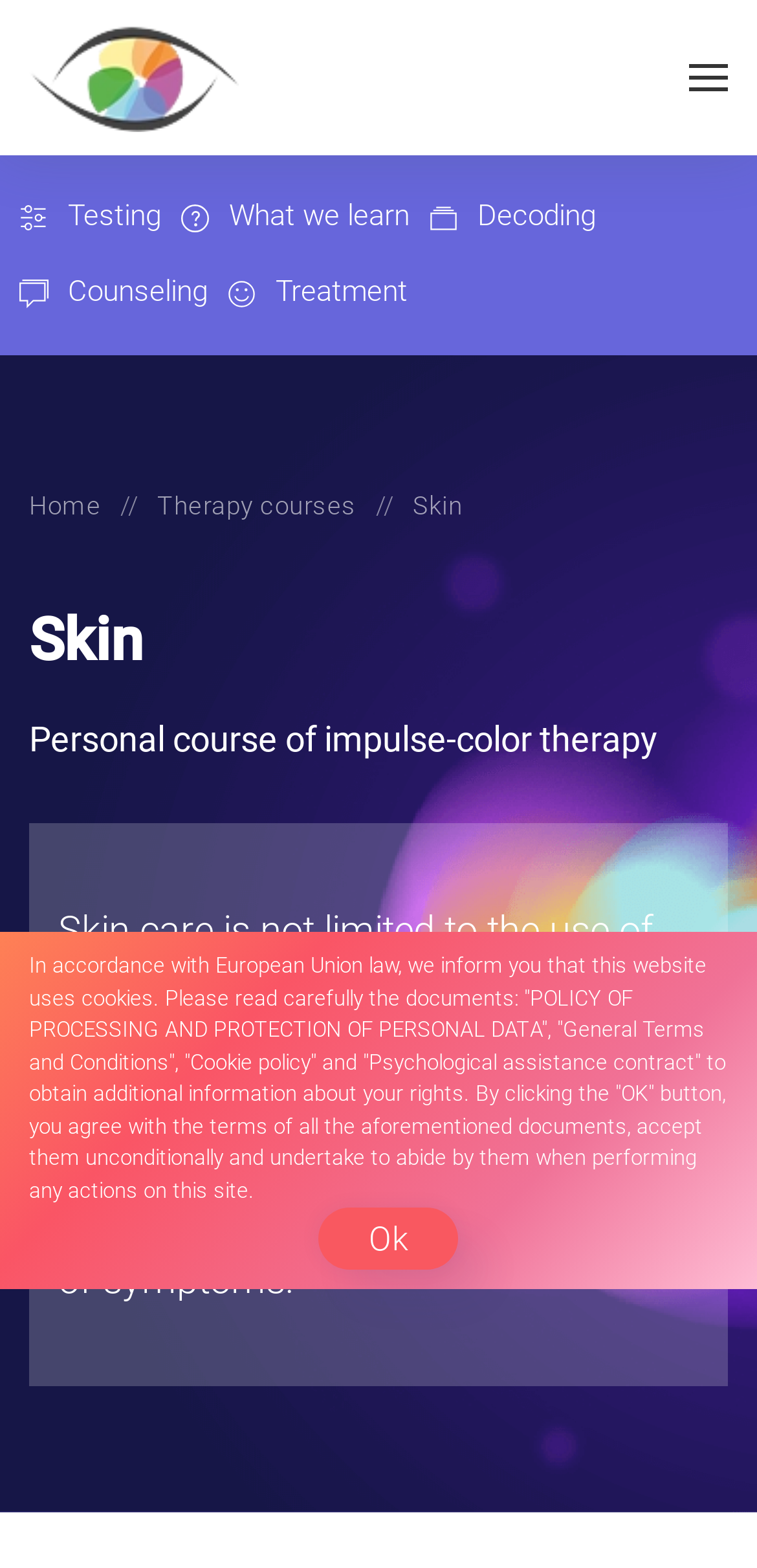How many links are in the top navigation menu?
Based on the image, respond with a single word or phrase.

5